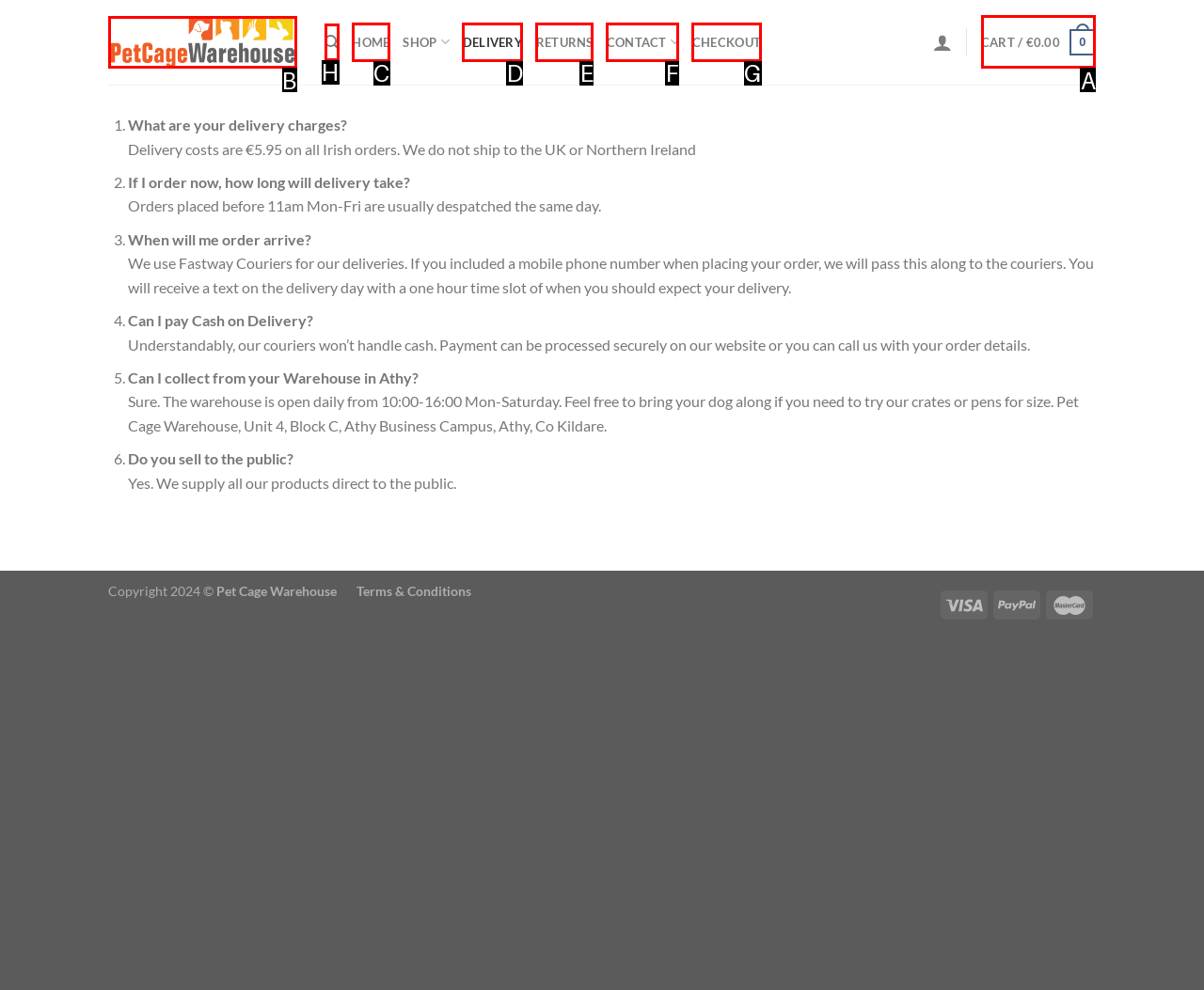Determine the letter of the element you should click to carry out the task: Check the shopping 'CART'
Answer with the letter from the given choices.

A